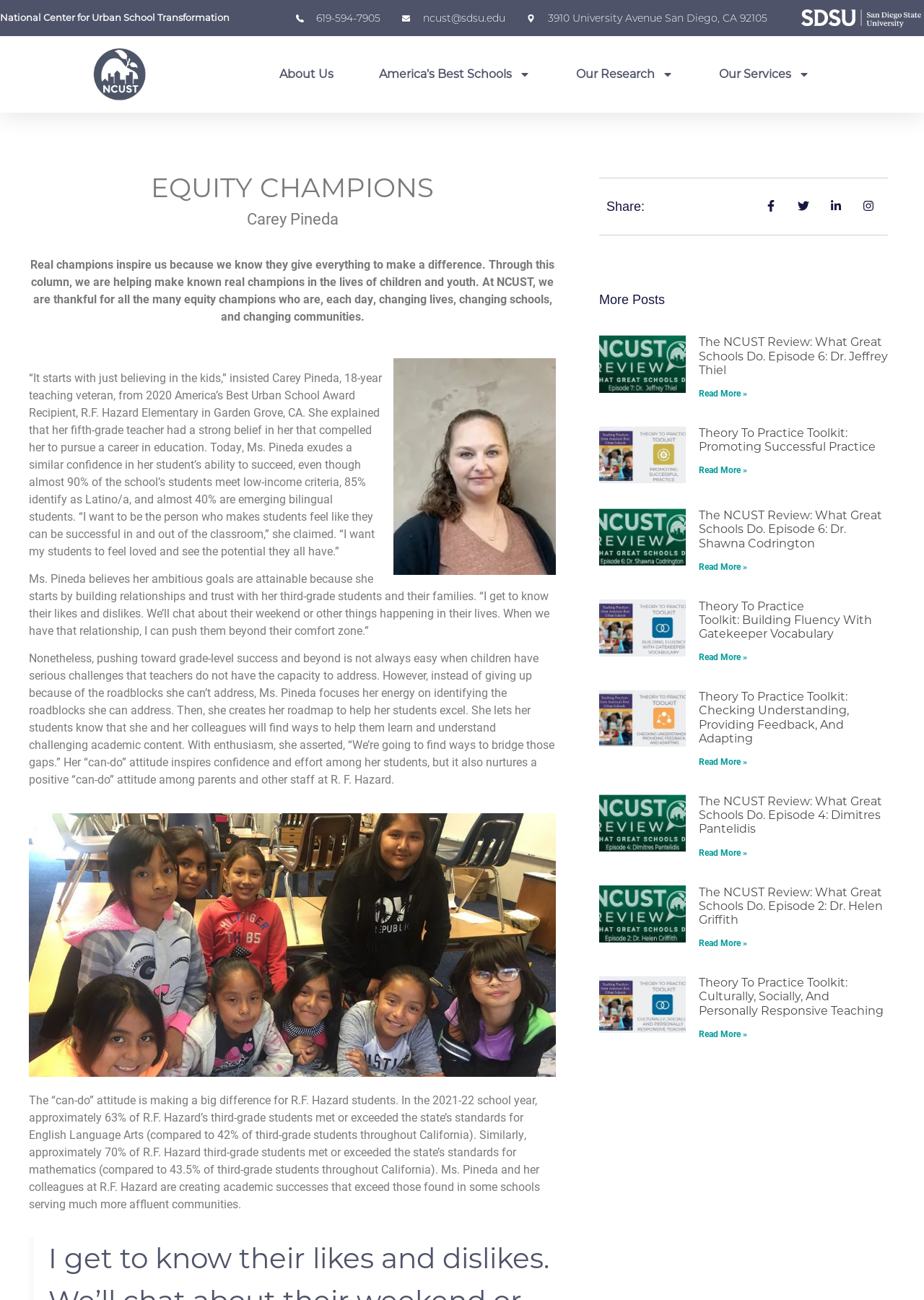Can you specify the bounding box coordinates of the area that needs to be clicked to fulfill the following instruction: "View the image of R.F. Hazard Elementary School"?

[0.031, 0.625, 0.602, 0.828]